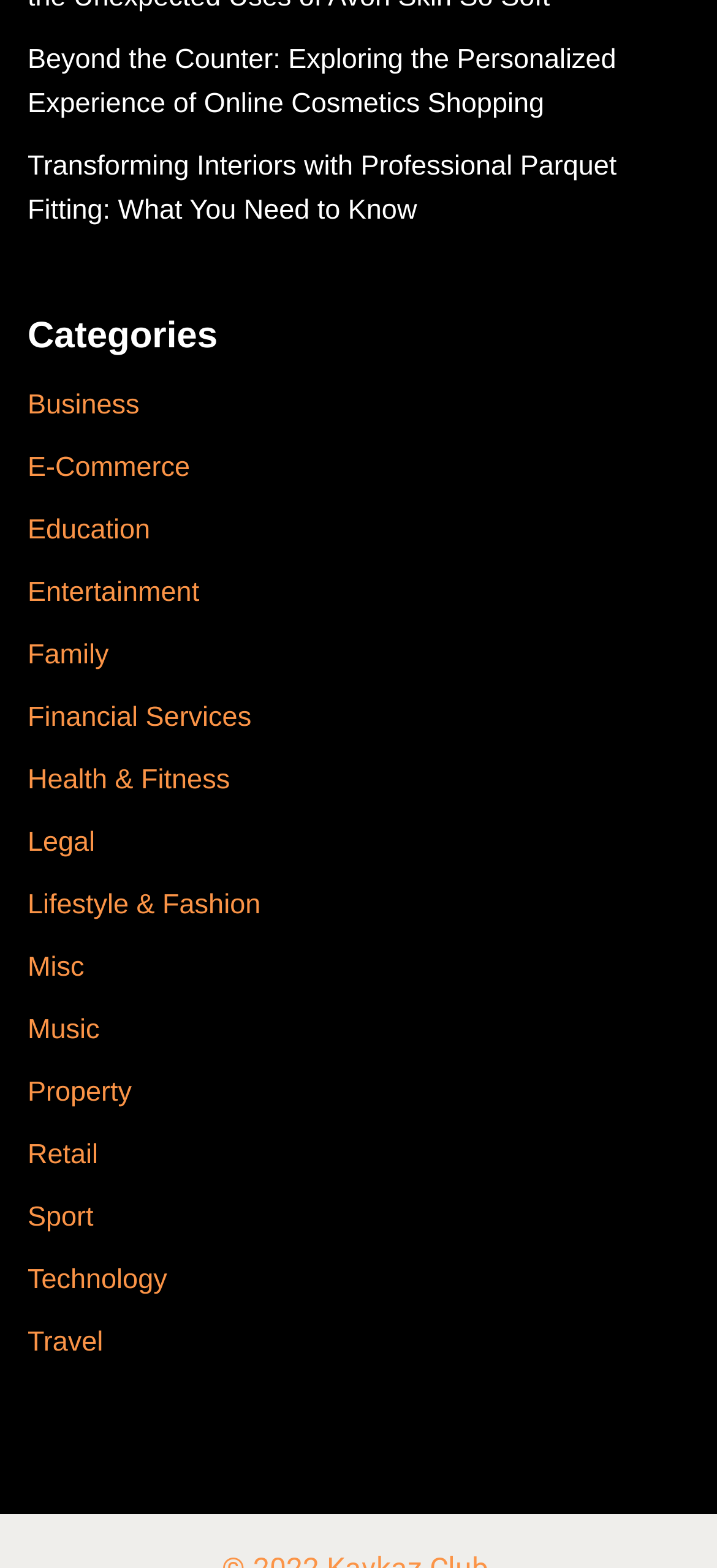Identify the bounding box coordinates of the element to click to follow this instruction: 'explore lifestyle and fashion'. Ensure the coordinates are four float values between 0 and 1, provided as [left, top, right, bottom].

[0.038, 0.567, 0.363, 0.587]